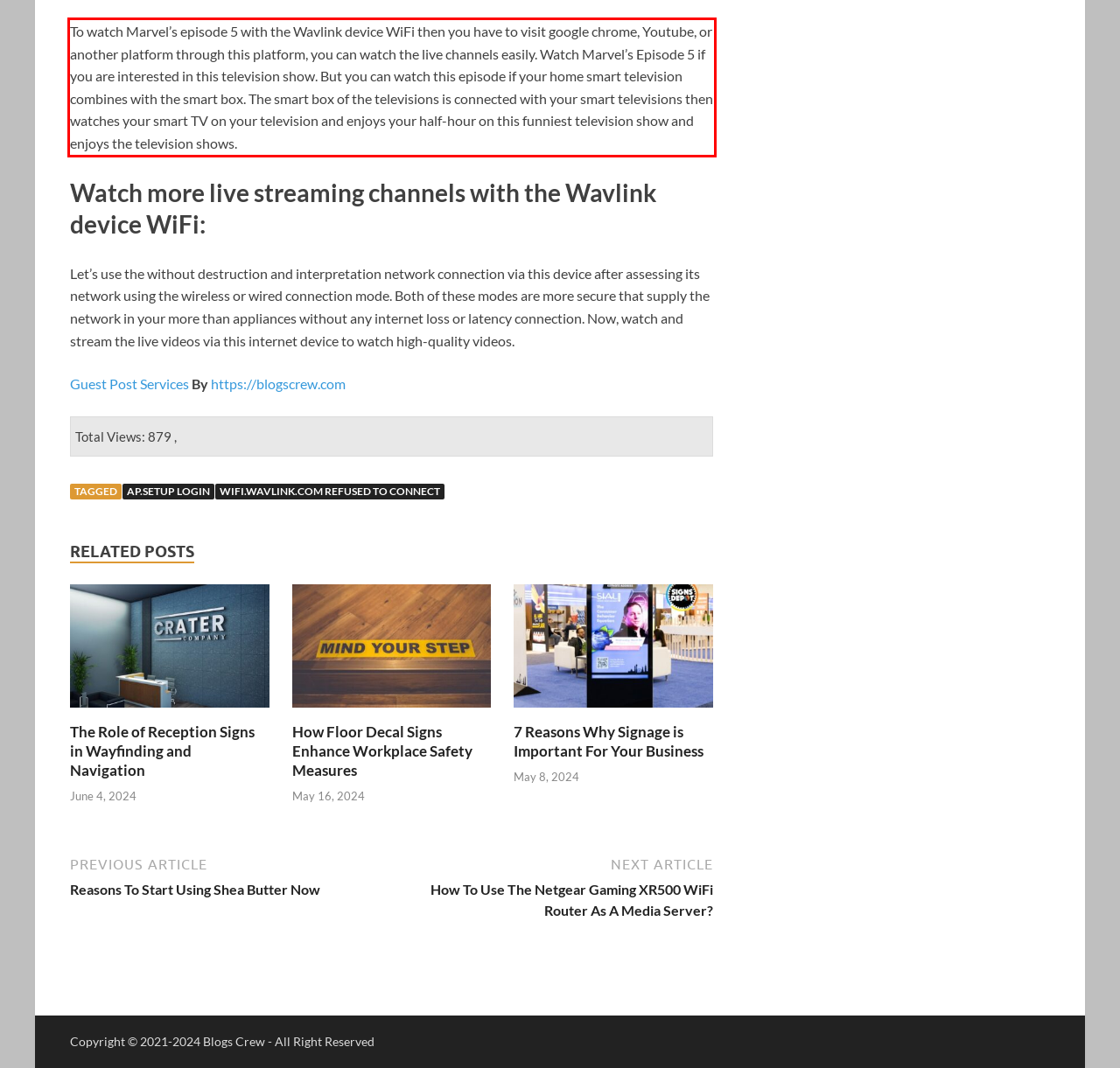The screenshot provided shows a webpage with a red bounding box. Apply OCR to the text within this red bounding box and provide the extracted content.

To watch Marvel’s episode 5 with the Wavlink device WiFi then you have to visit google chrome, Youtube, or another platform through this platform, you can watch the live channels easily. Watch Marvel’s Episode 5 if you are interested in this television show. But you can watch this episode if your home smart television combines with the smart box. The smart box of the televisions is connected with your smart televisions then watches your smart TV on your television and enjoys your half-hour on this funniest television show and enjoys the television shows.